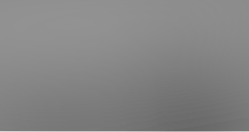What is the purpose of the image?
Provide a detailed and well-explained answer to the question.

The image of Phyllis Fierro serves to enhance the storytelling by providing a visual representation of her, drawing readers' interest to her personal narrative and achievements, as stated in the caption.